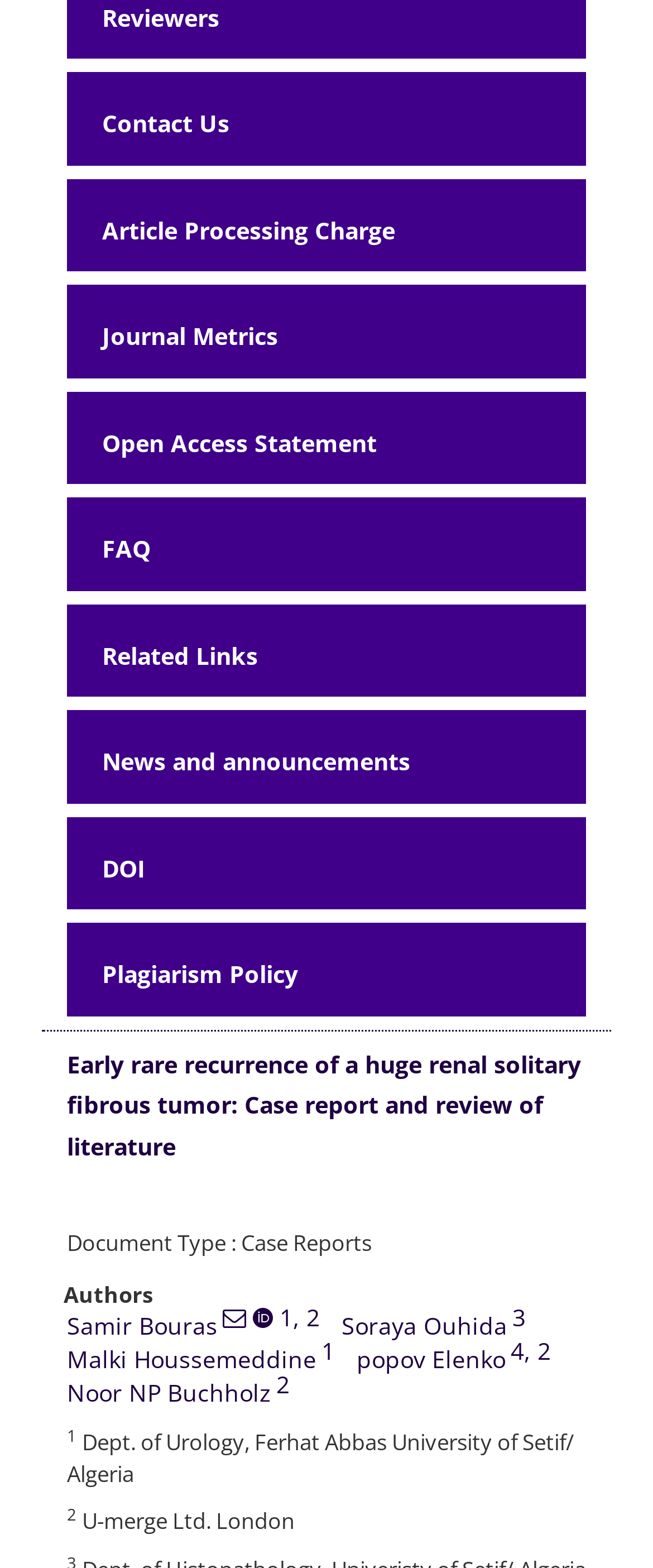Please provide the bounding box coordinates for the element that needs to be clicked to perform the instruction: "View 'Early rare recurrence of a huge renal solitary fibrous tumor: Case report and review of literature'". The coordinates must consist of four float numbers between 0 and 1, formatted as [left, top, right, bottom].

[0.103, 0.663, 0.897, 0.741]